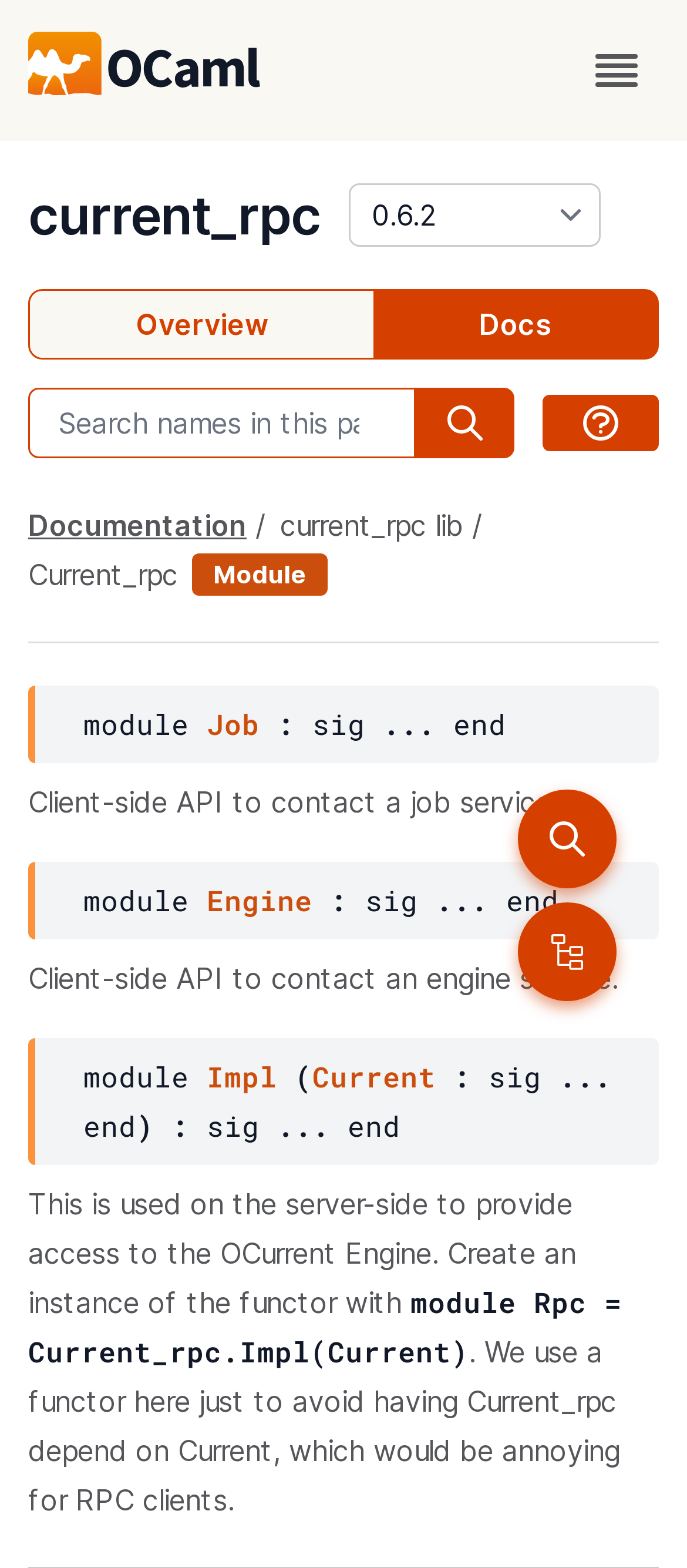Locate the bounding box coordinates of the area you need to click to fulfill this instruction: 'go to the documentation'. The coordinates must be in the form of four float numbers ranging from 0 to 1: [left, top, right, bottom].

[0.041, 0.324, 0.359, 0.346]